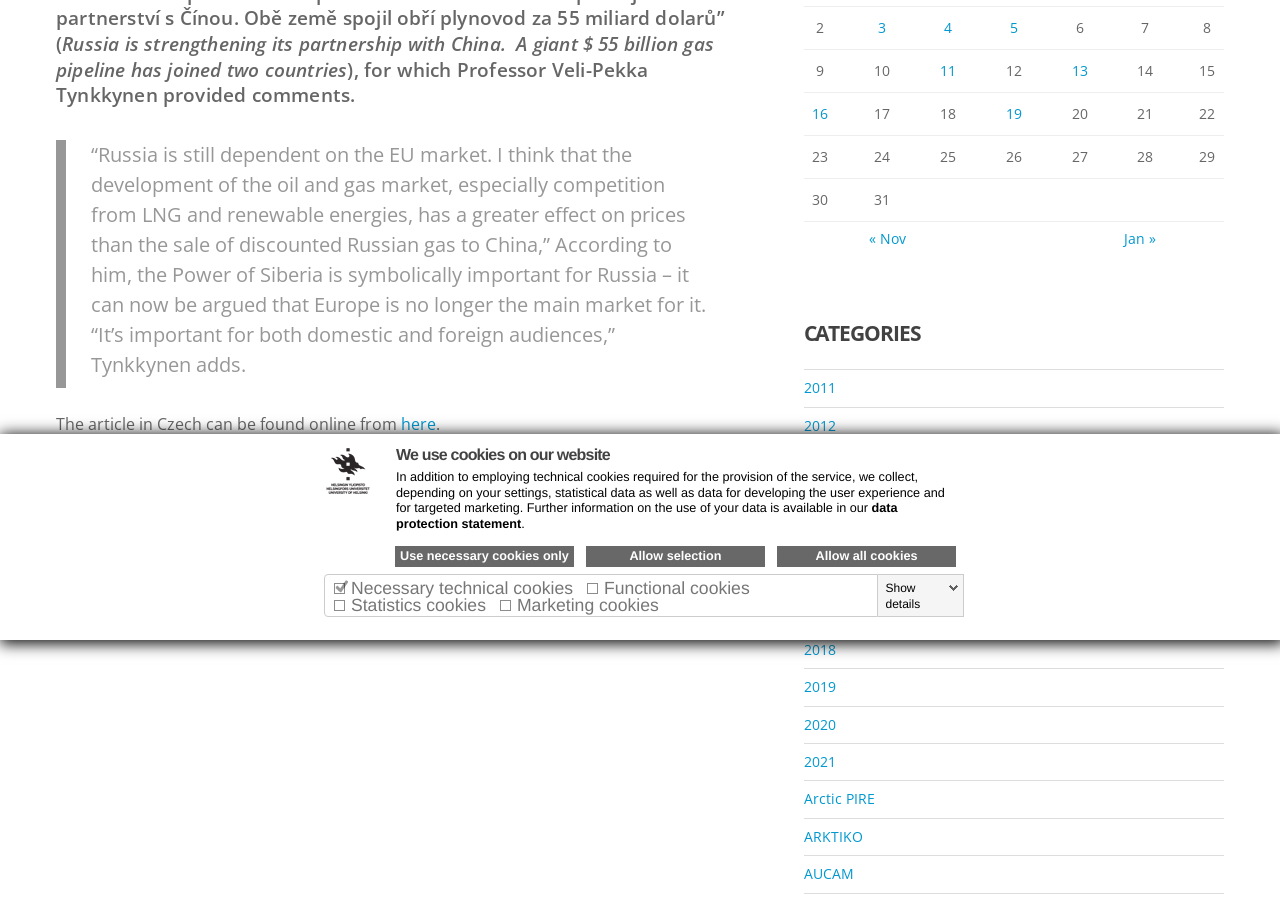Predict the bounding box of the UI element based on this description: "Use necessary cookies only".

[0.309, 0.607, 0.448, 0.63]